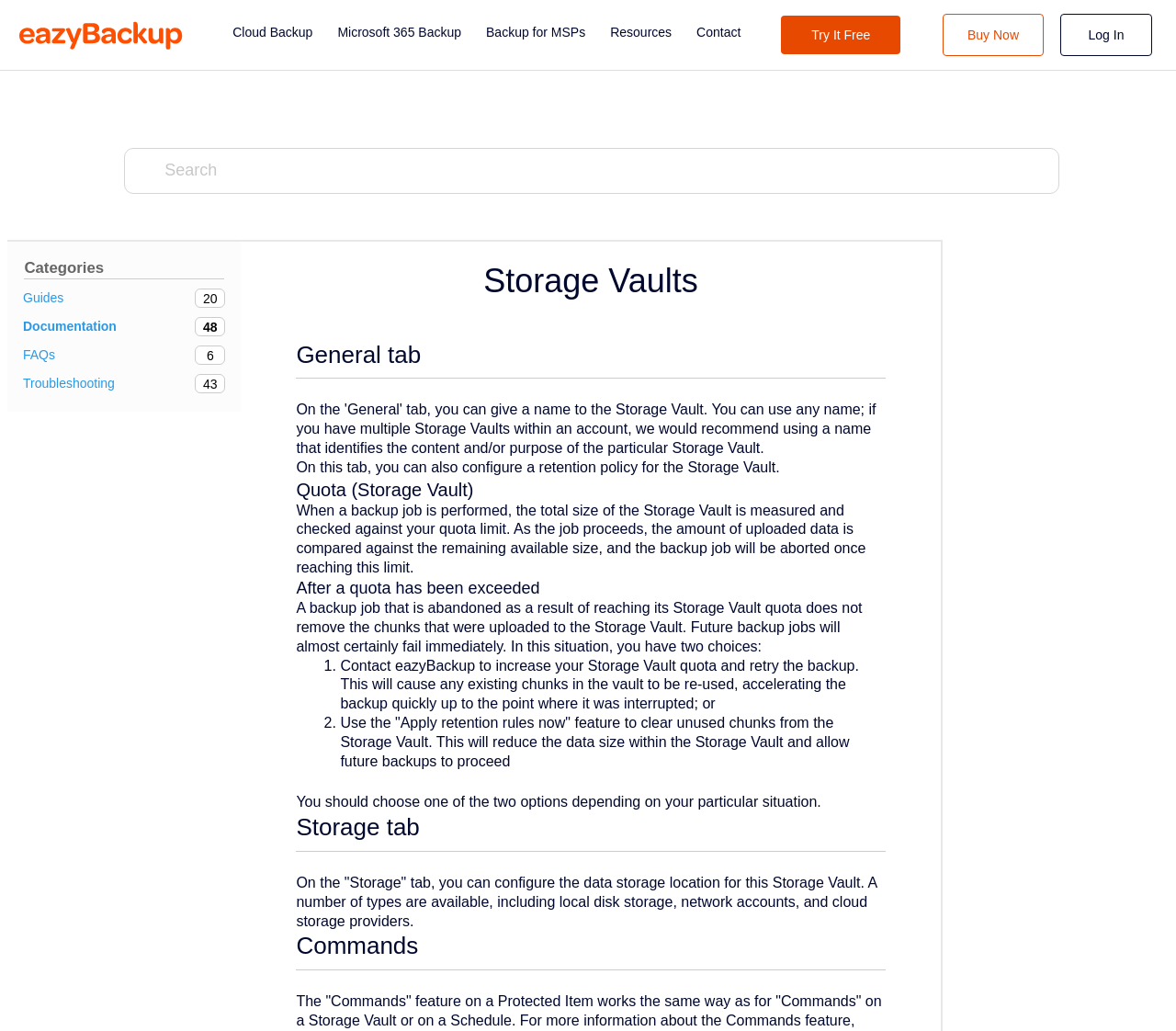Can you give a comprehensive explanation to the question given the content of the image?
What types of storage locations can be configured on the 'Storage' tab?

I found the answer by reading the static text elements on the page, which mention that on the 'Storage' tab, you can configure the data storage location for the Storage Vault, including local disk storage, network accounts, and cloud storage providers.